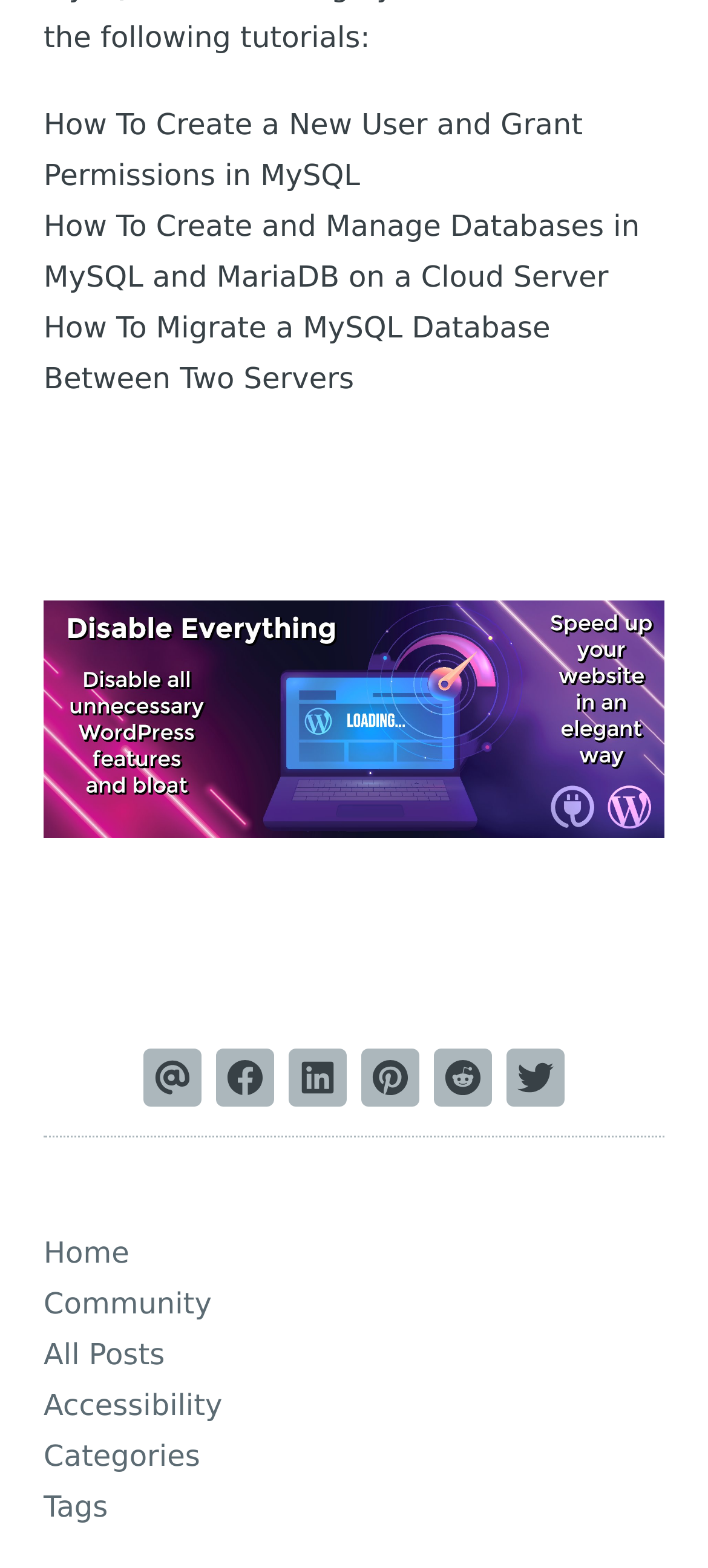Identify the bounding box coordinates of the region I need to click to complete this instruction: "Click on the link to create a new user and grant permissions in MySQL".

[0.062, 0.068, 0.823, 0.122]